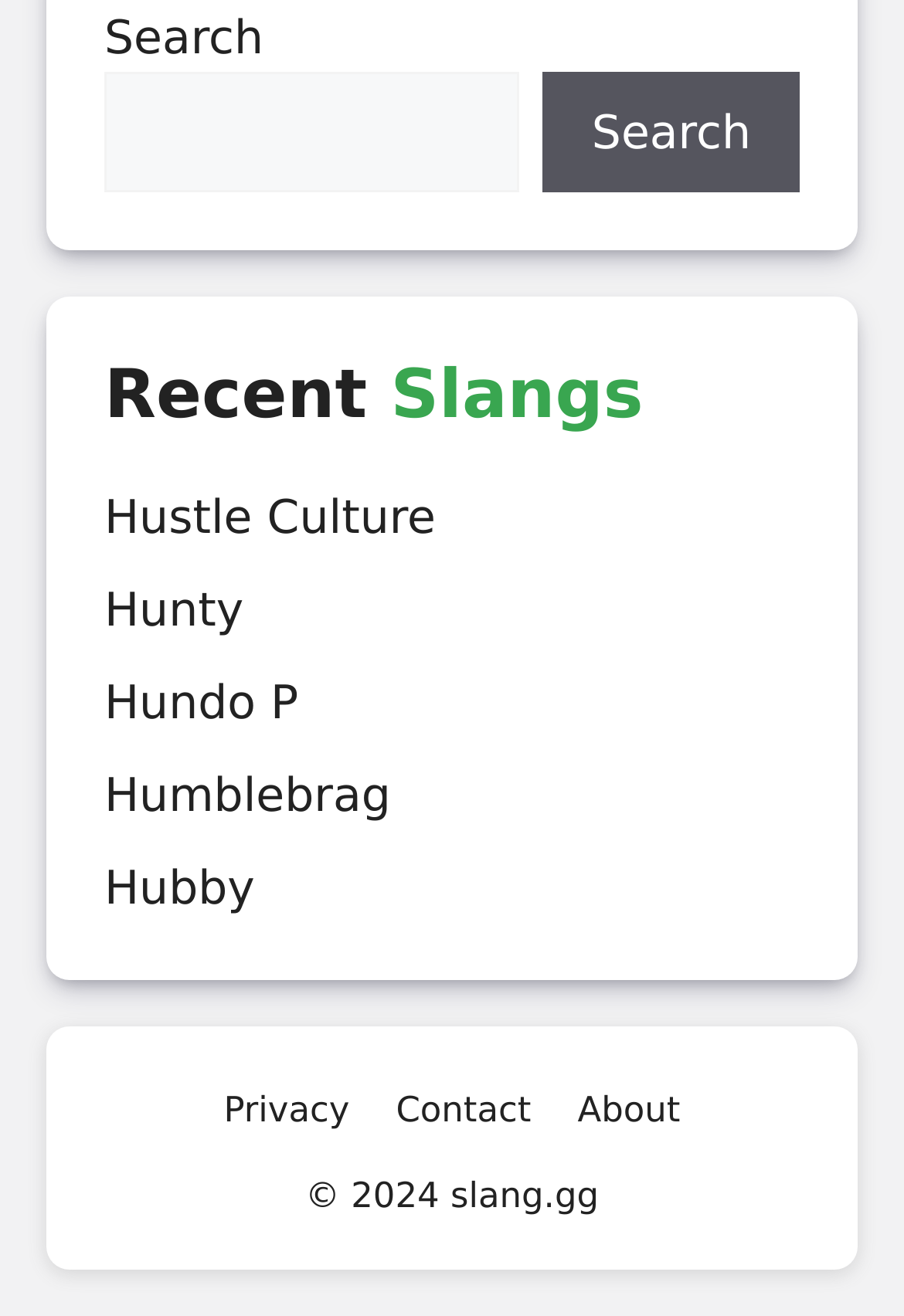Locate the bounding box coordinates of the element's region that should be clicked to carry out the following instruction: "Search for a slang". The coordinates need to be four float numbers between 0 and 1, i.e., [left, top, right, bottom].

[0.115, 0.055, 0.575, 0.146]